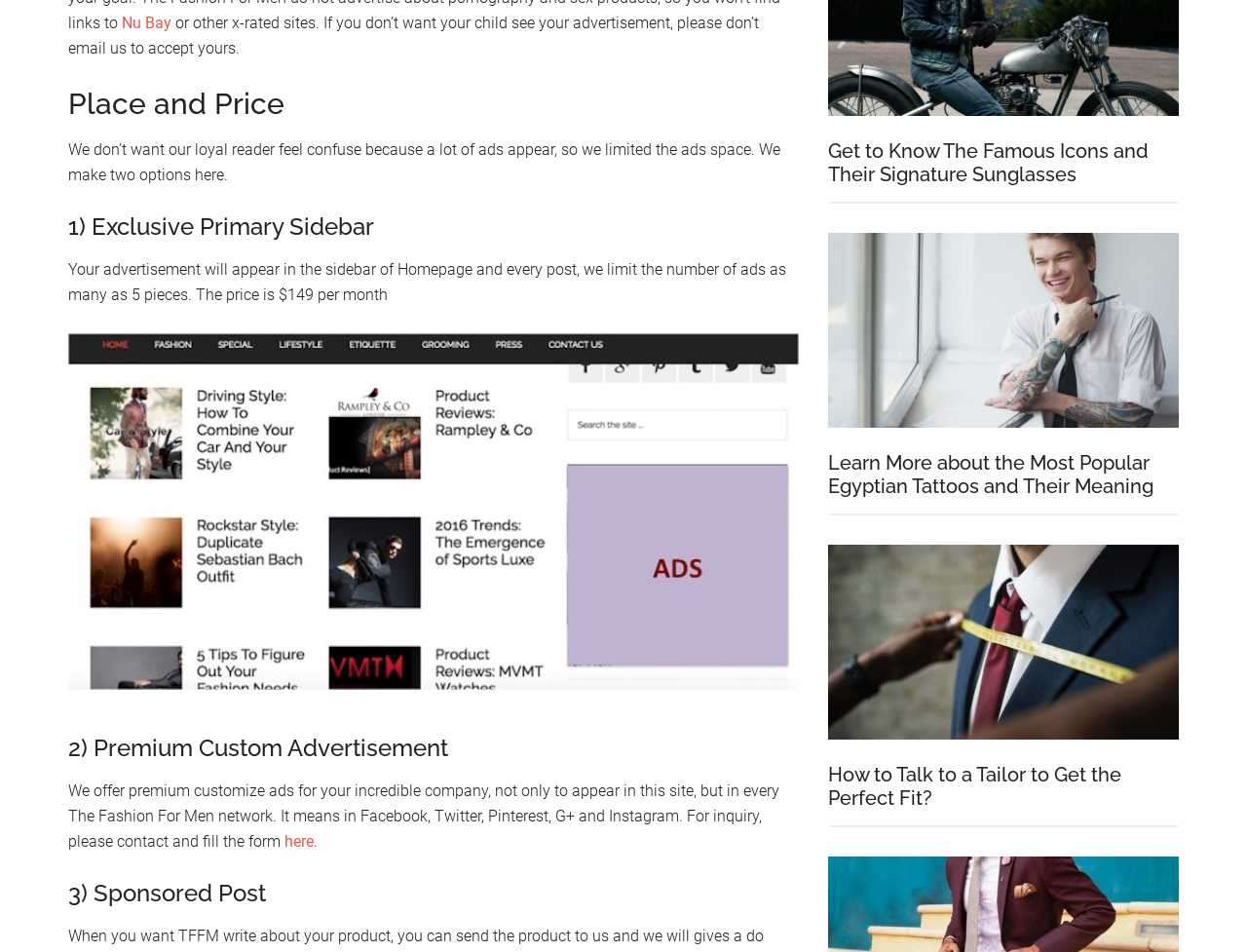Please provide a one-word or short phrase answer to the question:
How many options are provided for advertising on this website?

3